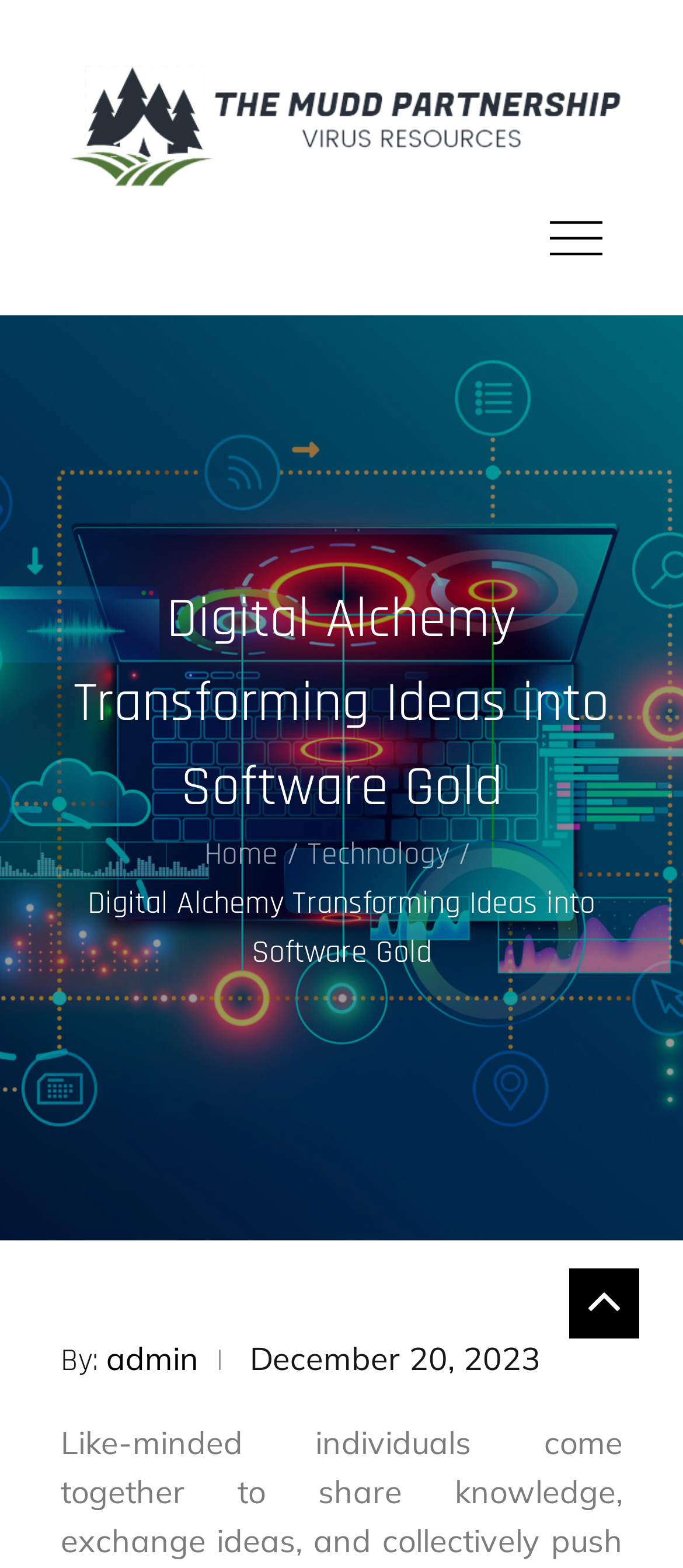What is the category of the current page?
Answer the question with a thorough and detailed explanation.

I found the answer by examining the navigation element 'Breadcrumbs' which contains a link to 'Technology', suggesting that the current page is related to this category.